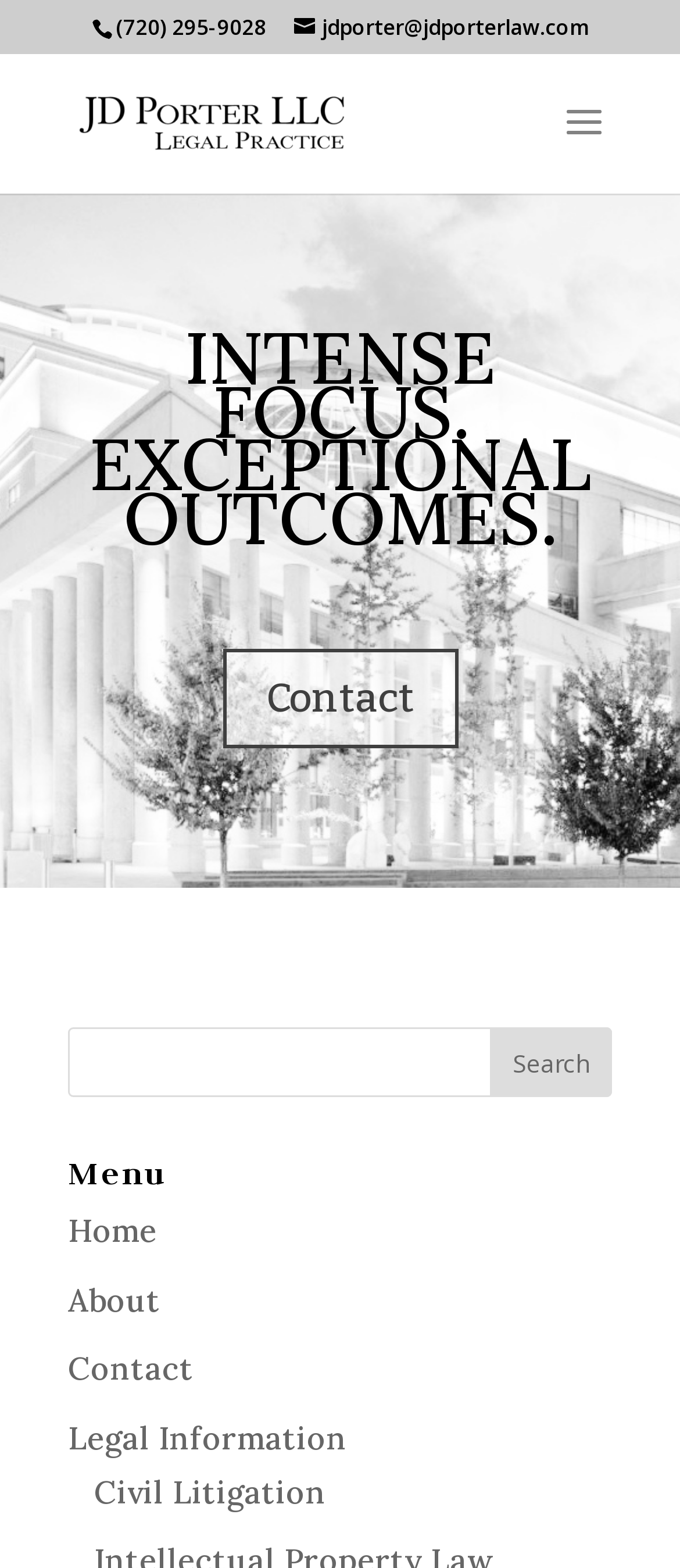Kindly determine the bounding box coordinates for the clickable area to achieve the given instruction: "call the phone number".

[0.171, 0.008, 0.391, 0.027]